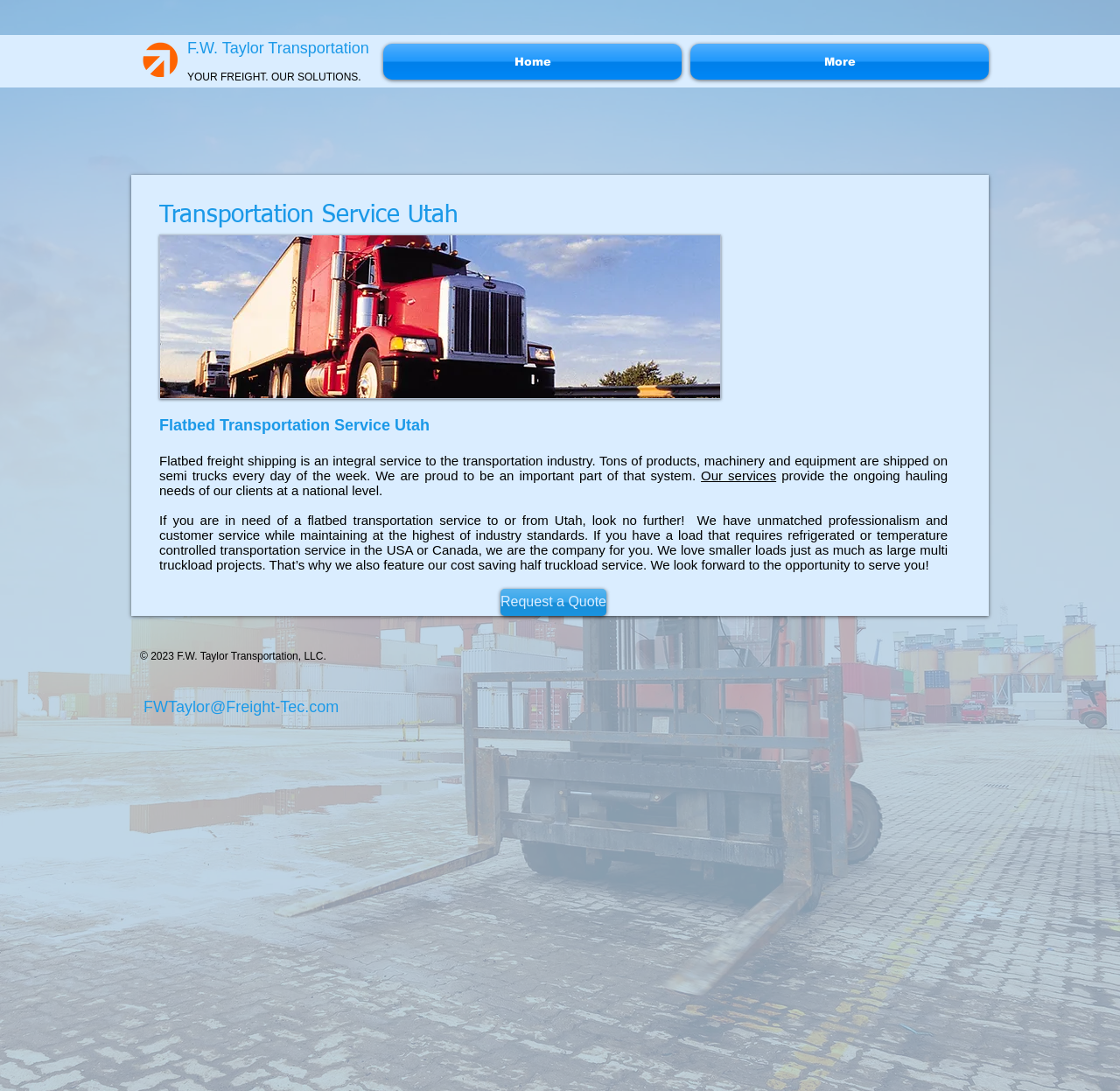What is the company name?
Can you provide an in-depth and detailed response to the question?

I found the company name by looking at the StaticText element with the text 'F.W. Taylor Transportation, LLC.' in the contentinfo section, which is usually where the company information is located.